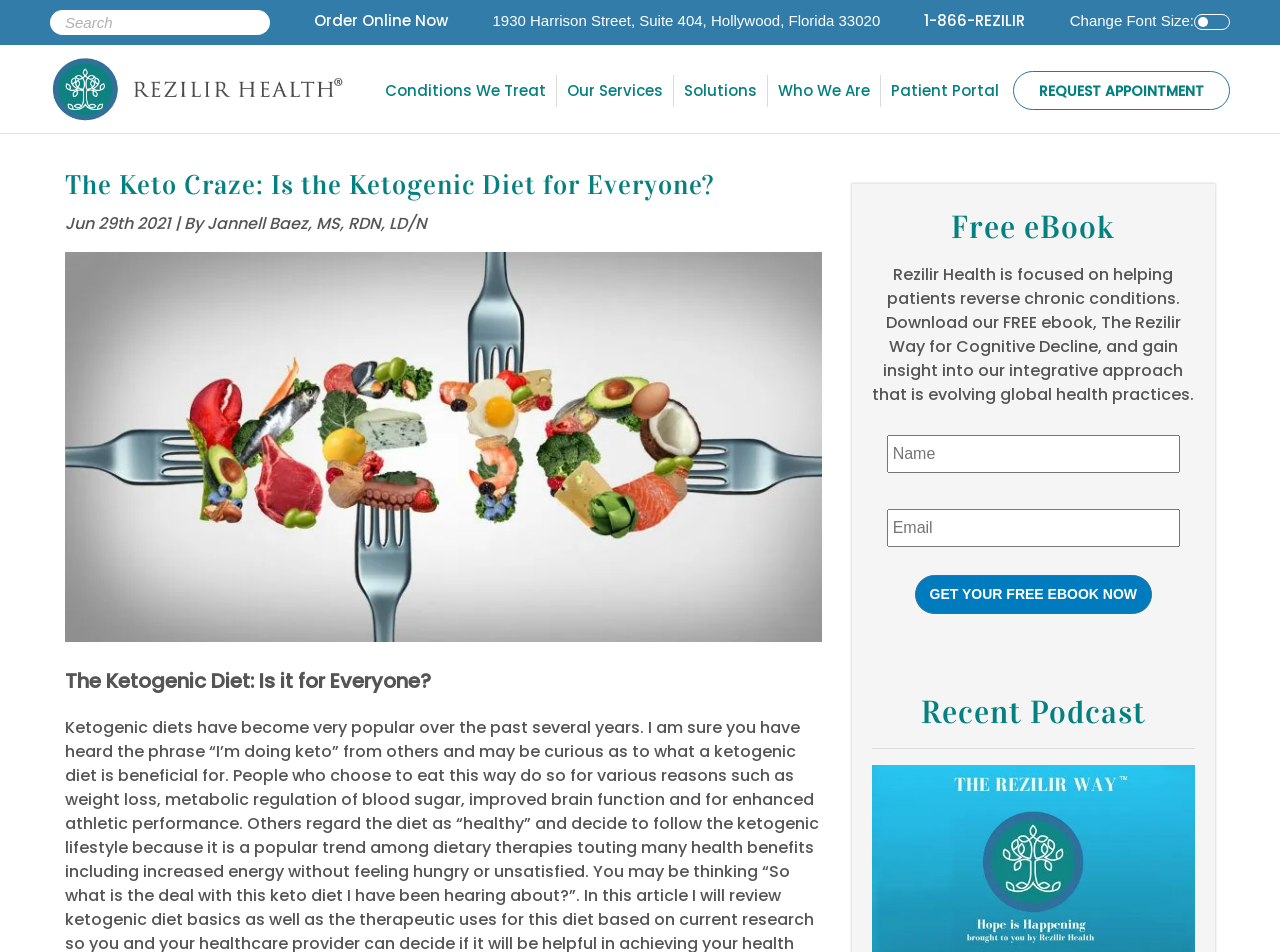Identify the bounding box of the UI element that matches this description: "Conditions We Treat".

[0.293, 0.078, 0.435, 0.112]